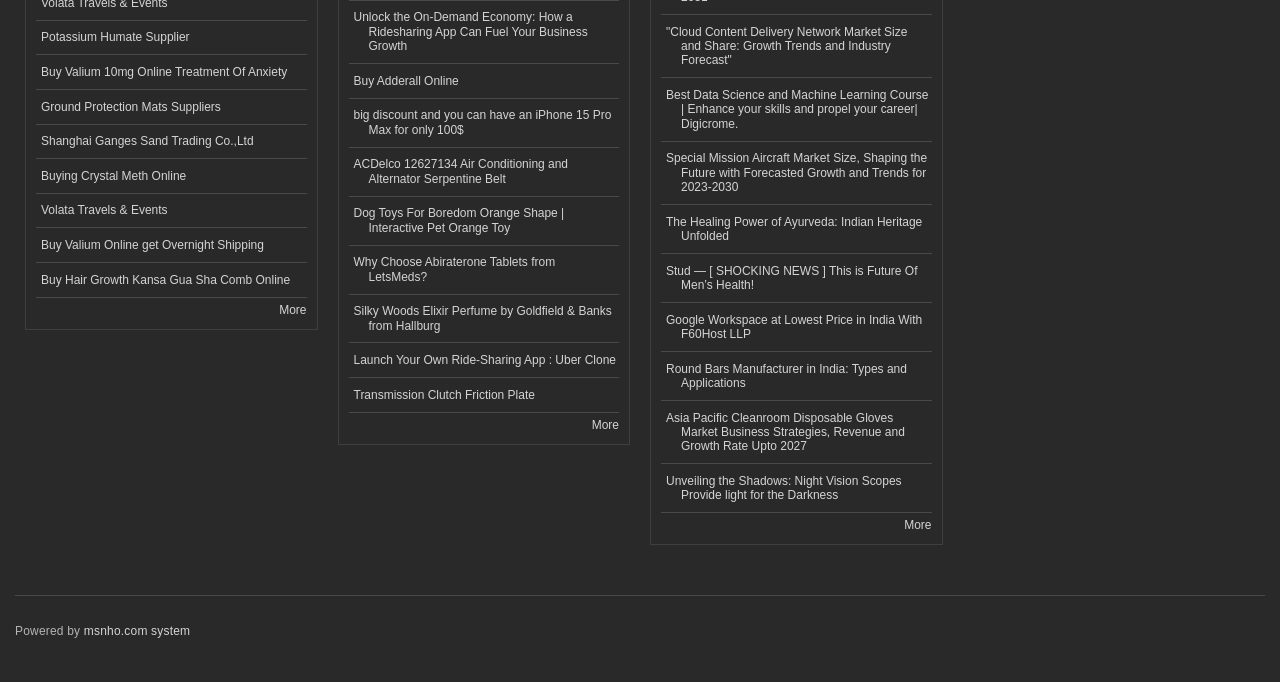Please identify the bounding box coordinates of the region to click in order to complete the given instruction: "Read about Unlock the On-Demand Economy". The coordinates should be four float numbers between 0 and 1, i.e., [left, top, right, bottom].

[0.272, 0.001, 0.484, 0.094]